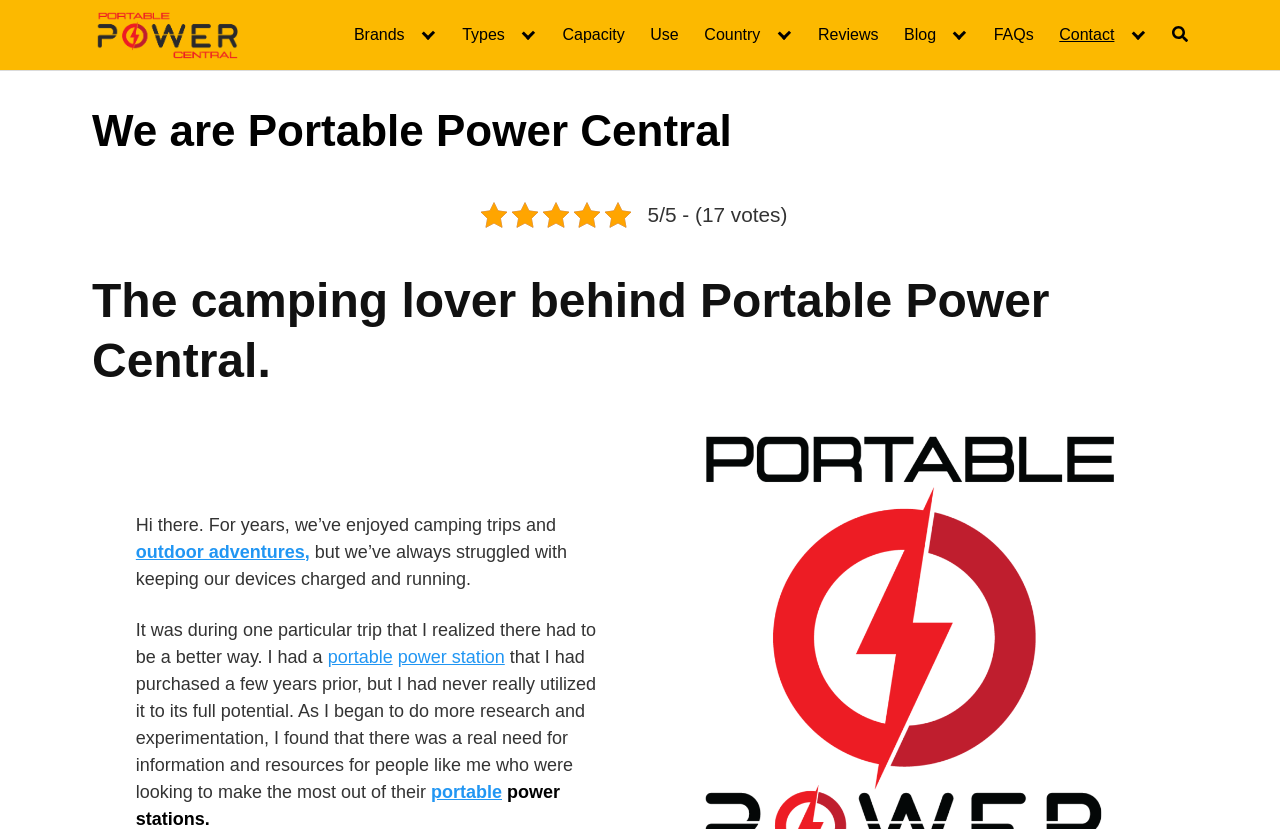Summarize the webpage with intricate details.

The webpage is about Portable Power Central, a company founded by Jack Power, a 46-year-old camping enthusiast. At the top left corner, there is a logo image of Portable Power Central, accompanied by a horizontal navigation menu with 9 links: Brands, Types, Capacity, Use, Country, Reviews, Blog, FAQs, and Contact.

Below the navigation menu, there is a header section with a heading that reads "We are Portable Power Central". On the same level, there is a rating section with a 5-star rating and 17 votes.

The main content of the webpage is a story about Jack Power, the founder of Portable Power Central. The story is divided into several paragraphs, with some links embedded in the text. The first paragraph introduces Jack Power as a camping lover who struggled with keeping his devices charged during outdoor adventures. The second paragraph describes how Jack realized the need for a better portable power solution during a camping trip.

The story continues with Jack's discovery of a portable power station he had purchased earlier, and how he began to research and experiment with it. The text is accompanied by links to relevant keywords, such as "portable" and "power station". Overall, the webpage is a personal story about Jack Power's journey to create Portable Power Central, a company that aims to help others with their portable power needs.